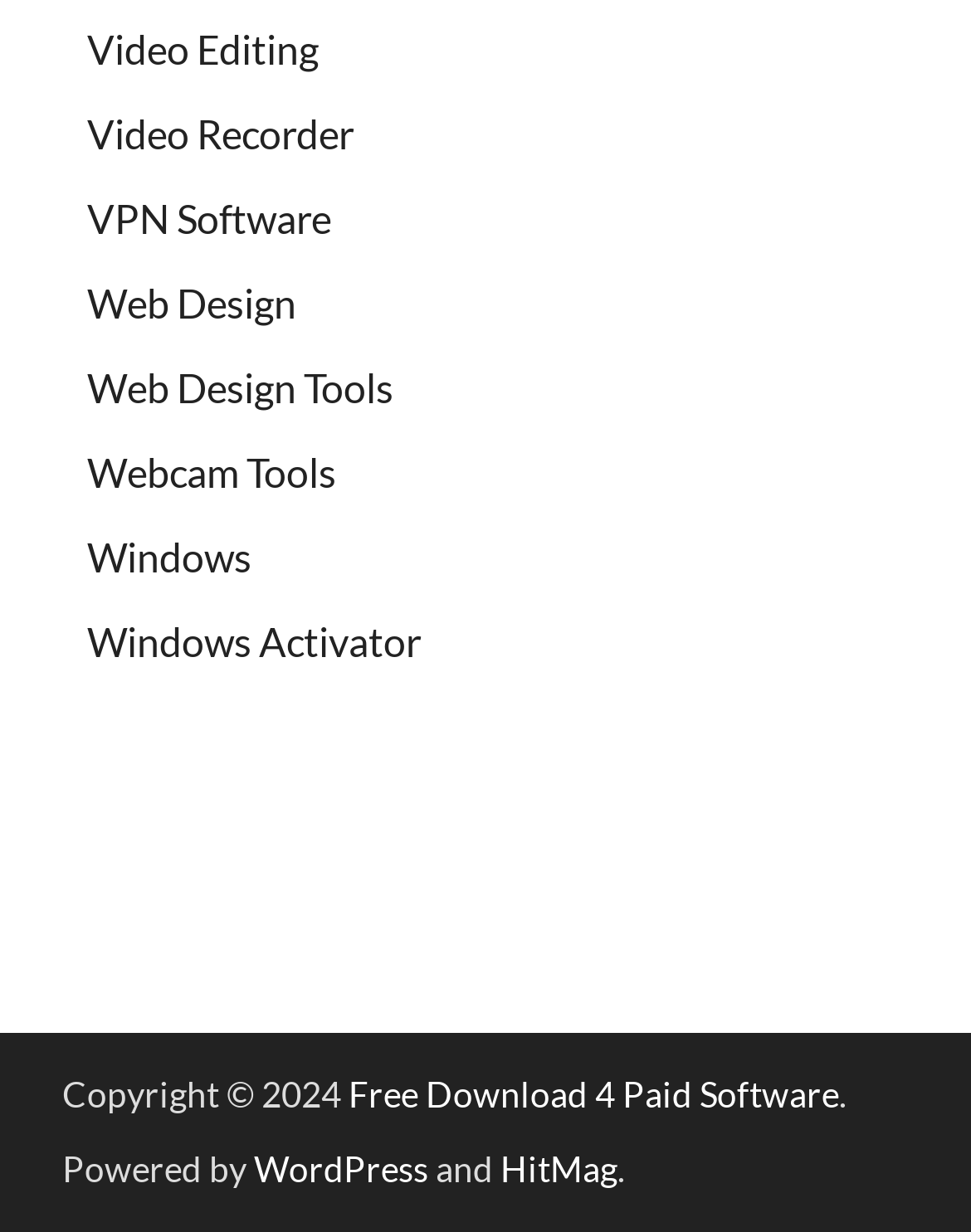What is the topic of 'haber nevşehir'?
Carefully analyze the image and provide a thorough answer to the question.

The link element 'haber nevşehir' has a bounding box coordinate of [0.064, 0.639, 0.218, 0.726]. The word 'haber' is Turkish for 'news', and 'nevşehir' is a city in Turkey, so it is likely a news-related topic.